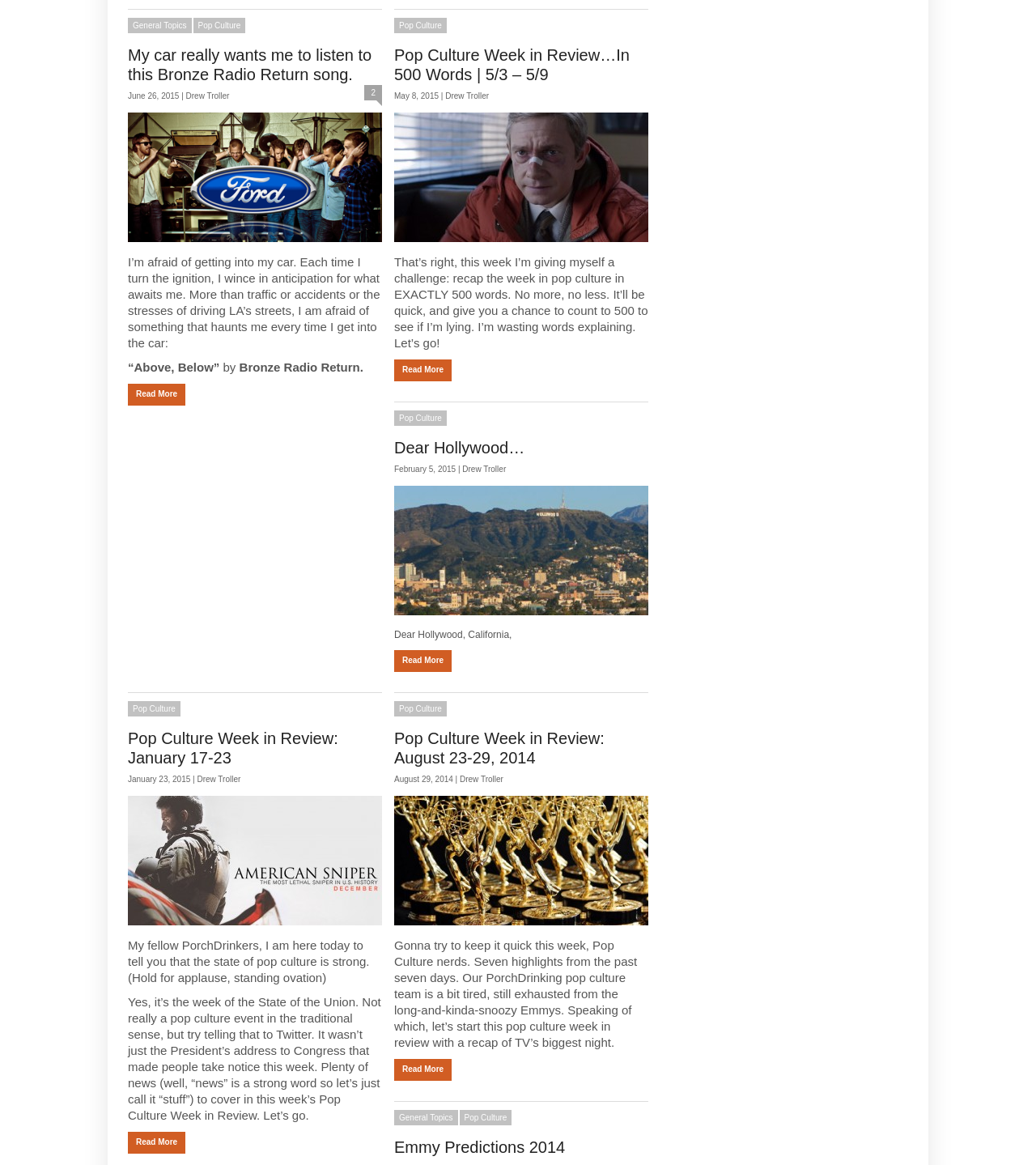Find and provide the bounding box coordinates for the UI element described with: "title="Permanent Link to Dear Hollywood…"".

[0.38, 0.417, 0.626, 0.528]